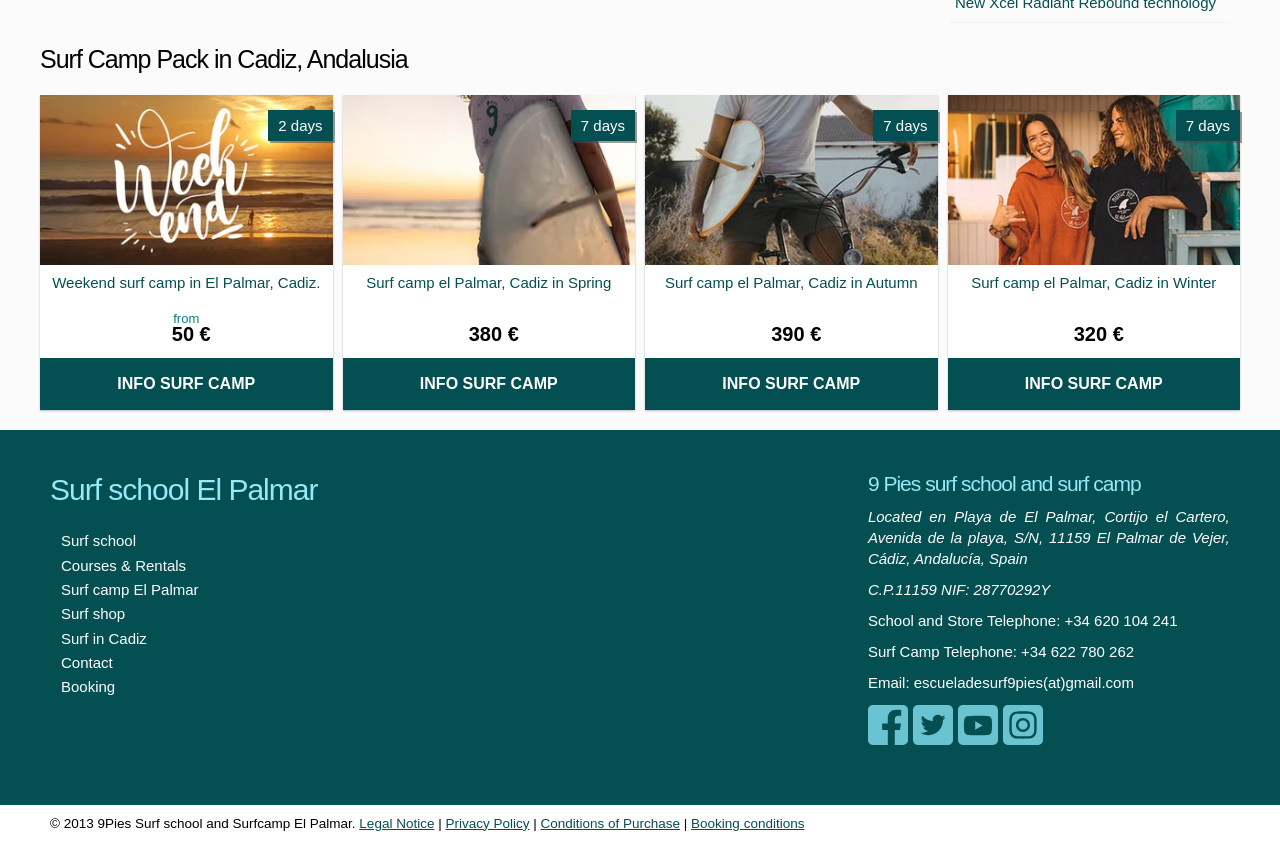What is the name of the surf camp?
Give a single word or phrase answer based on the content of the image.

9 Pies